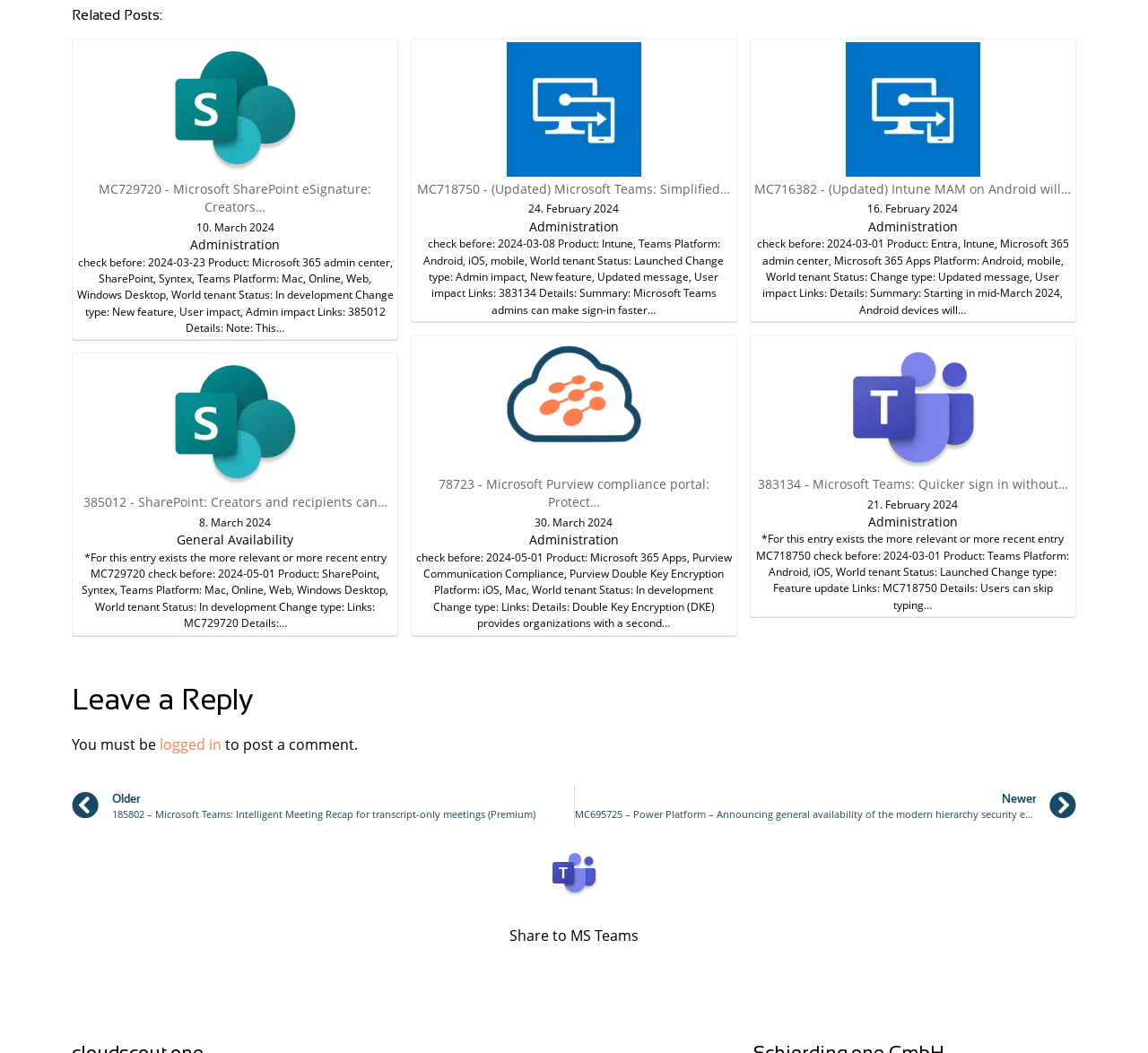Provide your answer to the question using just one word or phrase: How many images are there on this webpage?

7